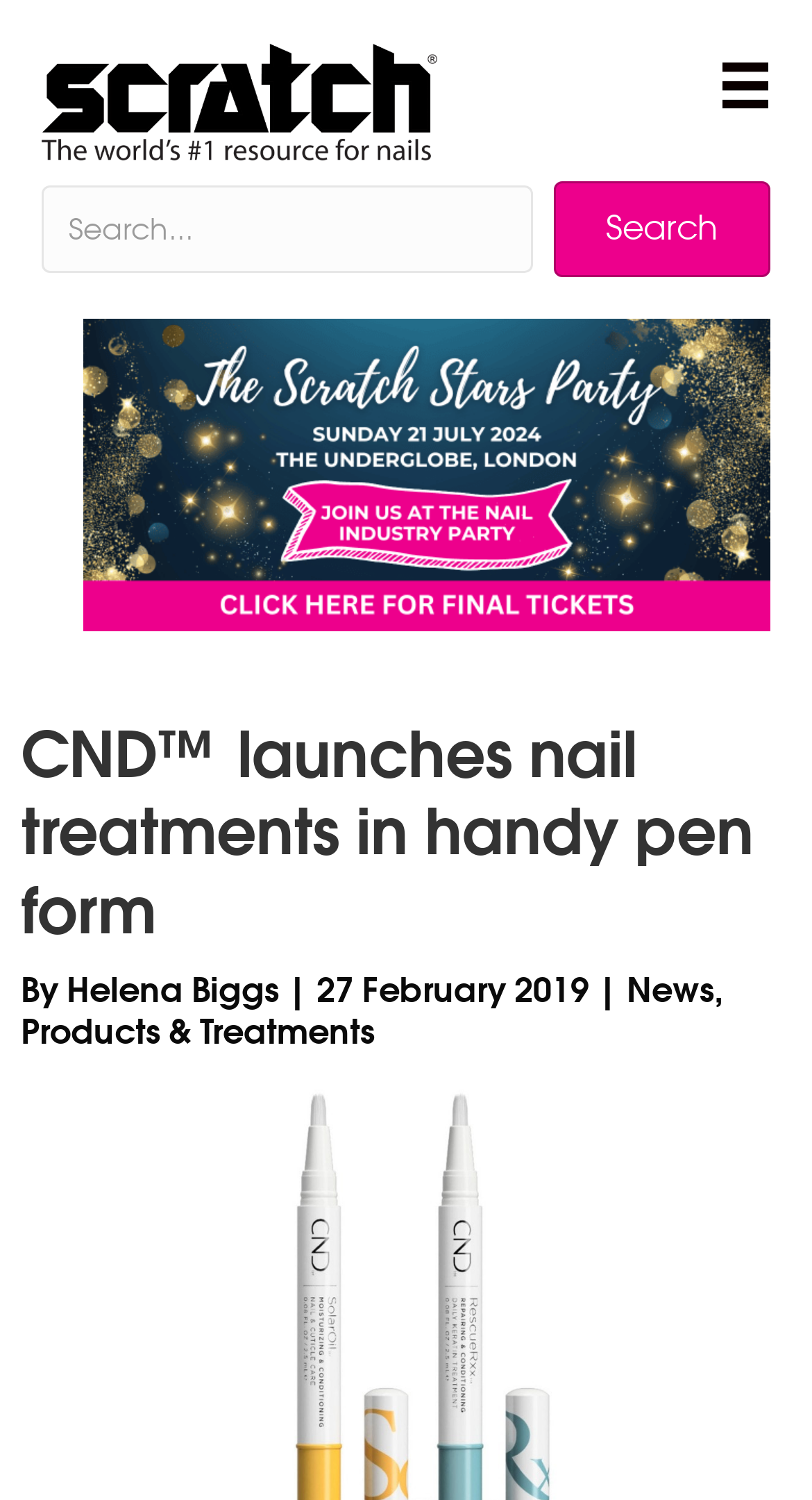Provide a comprehensive caption for the webpage.

The webpage appears to be an article or news page about CND launching nail treatments in a handy pen form. At the top left corner, there is a Scratch logo, which is an image with a link. Next to it, on the top right corner, there is a menu button with an icon. 

Below the logo, there is a search form that spans about two-thirds of the page width, consisting of a search input box and a search button on the right. 

The main content of the page starts with a heading that reads "CND™ launches nail treatments in handy pen form" and is positioned near the top center of the page. Below the heading, there is a paragraph of text that mentions the author, Helena Biggs, and the date, 27 February 2019, as well as categorizing the content as News, Products & Treatments.